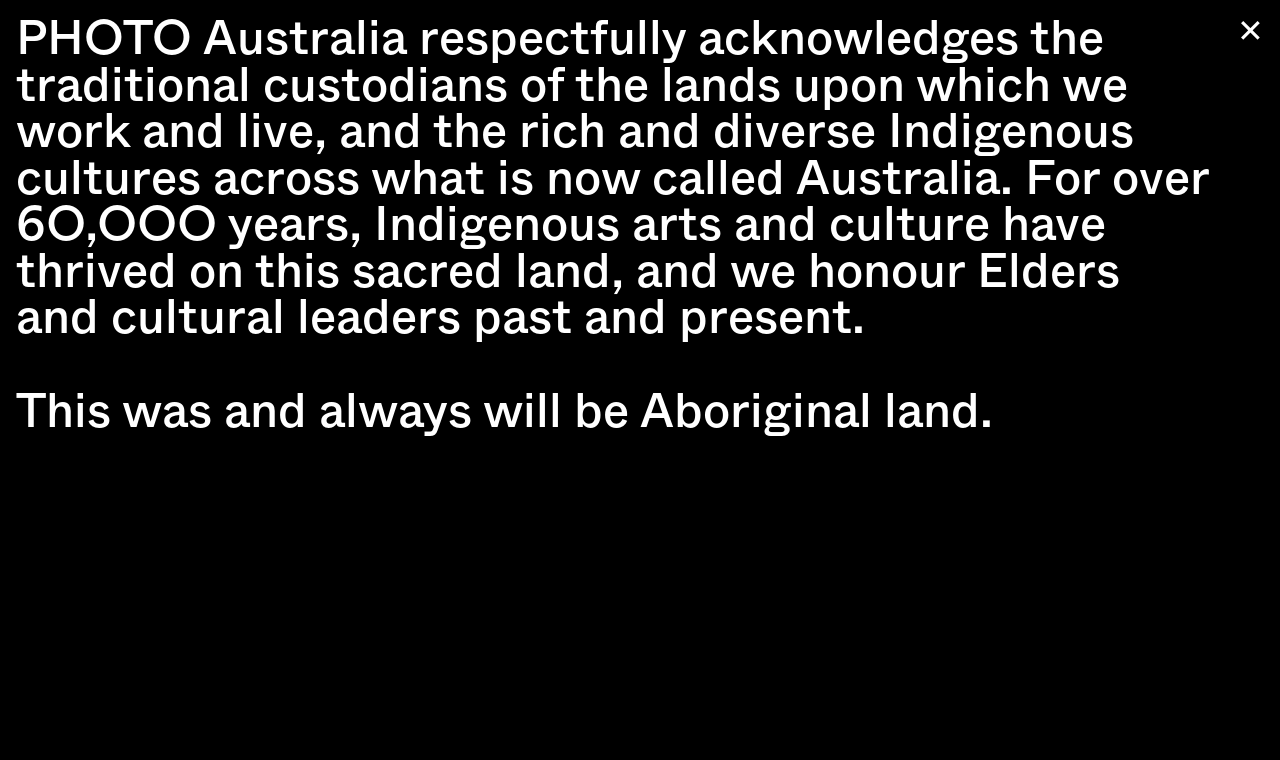Using the provided element description, identify the bounding box coordinates as (top-left x, top-left y, bottom-right x, bottom-right y). Ensure all values are between 0 and 1. Description: ✕

[0.966, 0.021, 0.988, 0.063]